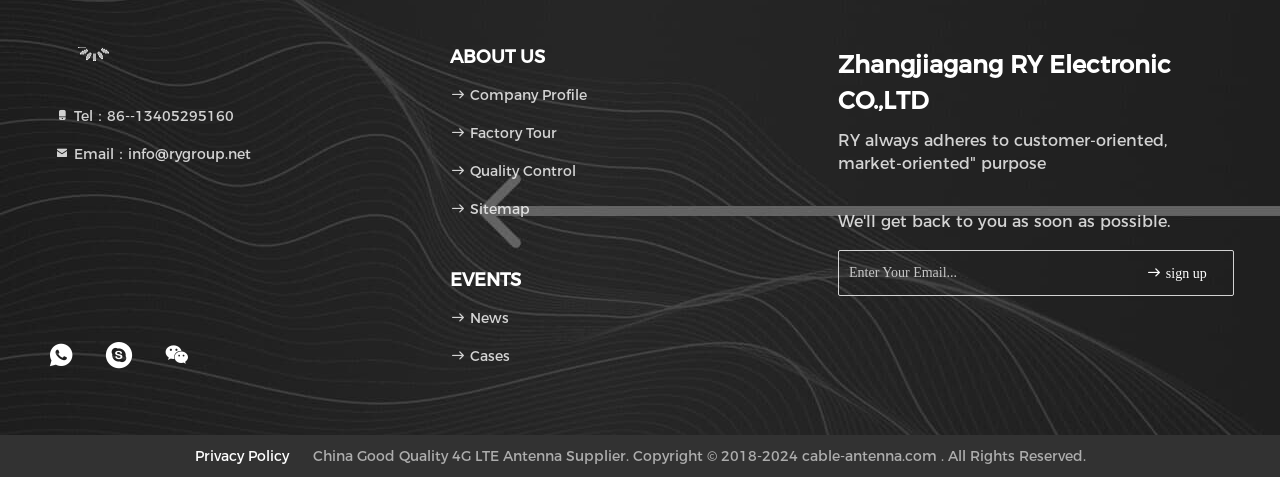Determine the bounding box coordinates for the UI element matching this description: "Tel：86--13405295160".

[0.042, 0.224, 0.183, 0.262]